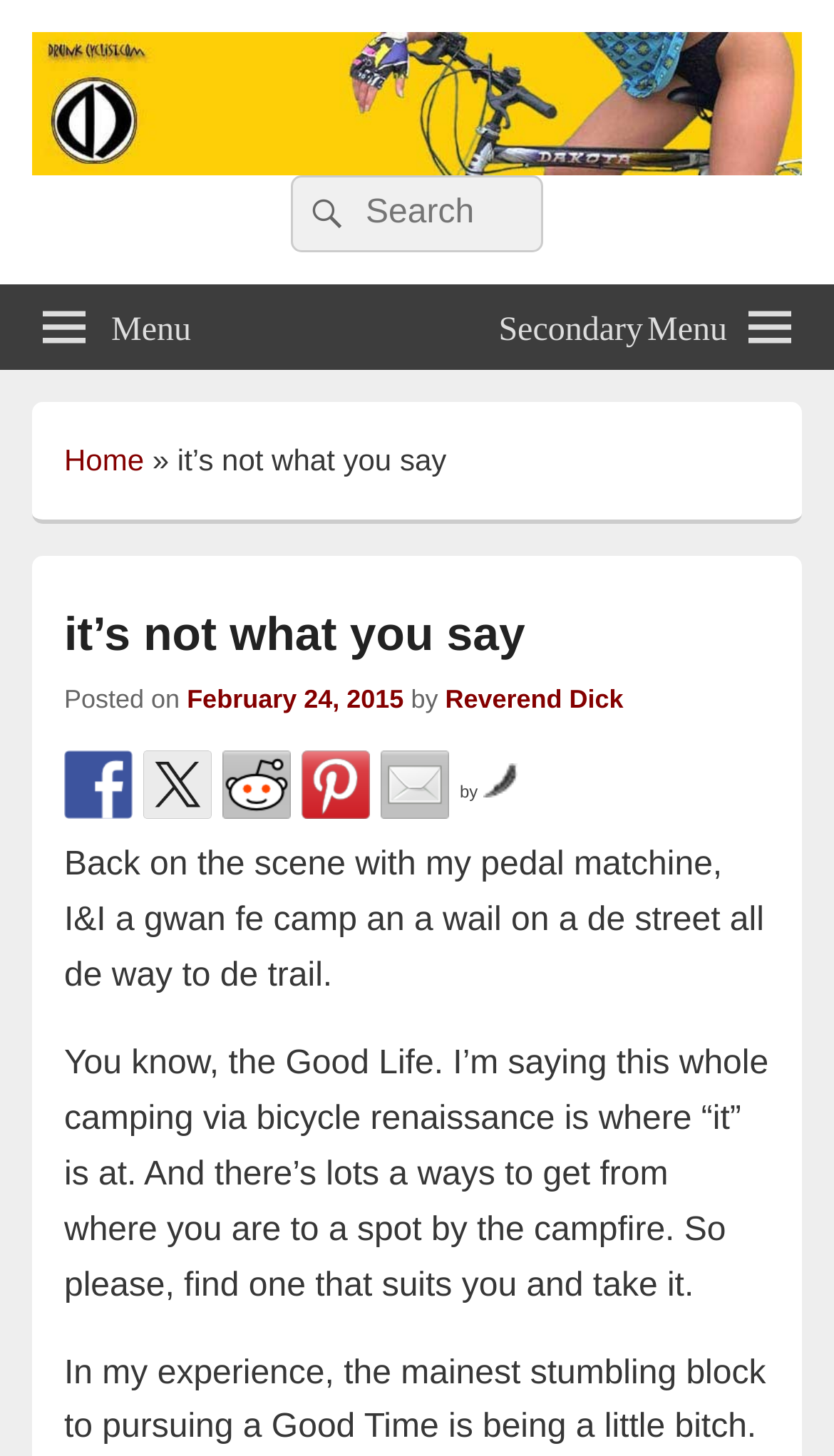Determine the heading of the webpage and extract its text content.

it’s not what you say